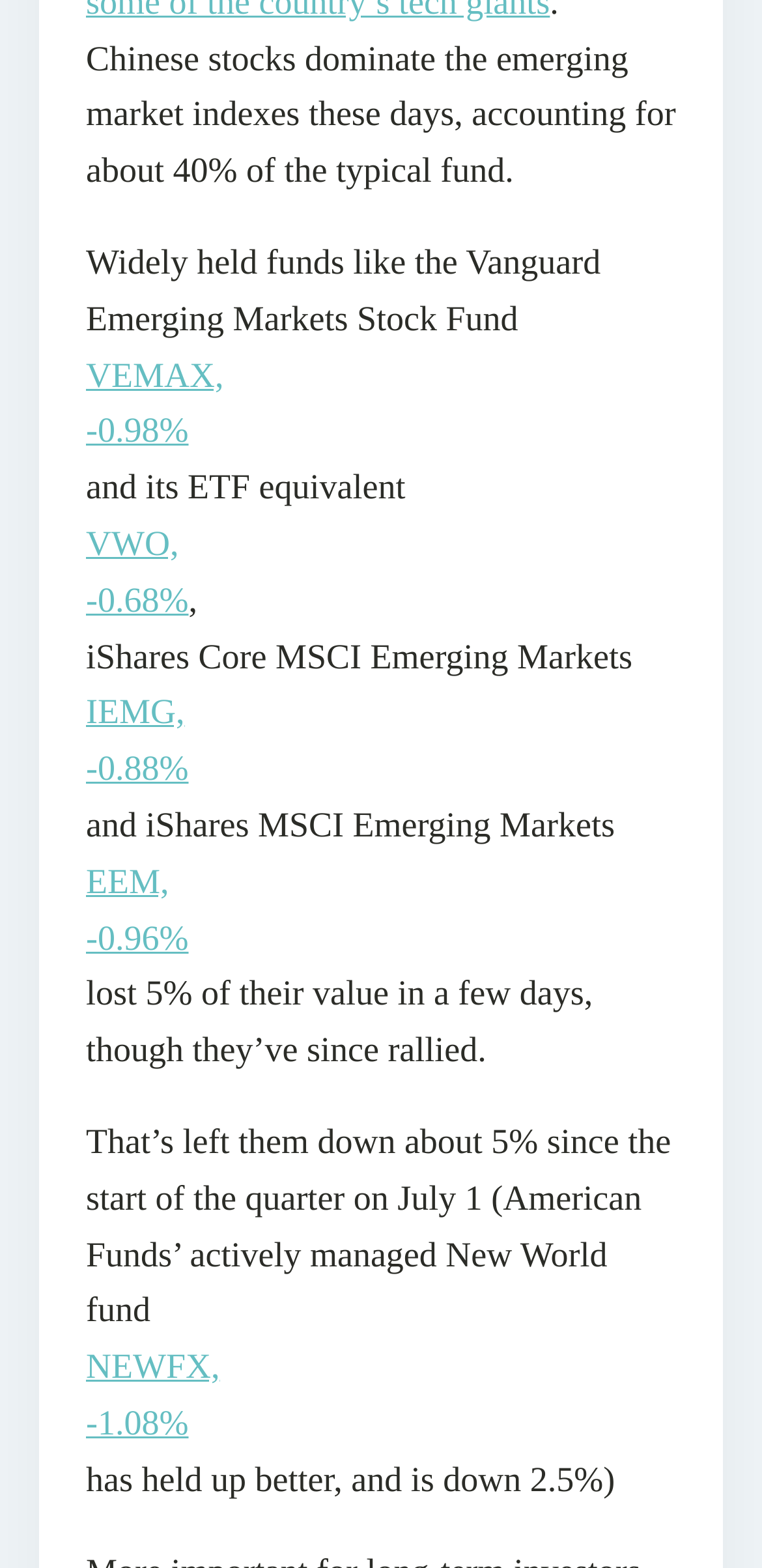What is the current status of the funds mentioned?
Analyze the image and provide a thorough answer to the question.

The webpage states that the funds mentioned have lost 5% of their value since the start of the quarter on July 1, although they have since rallied.